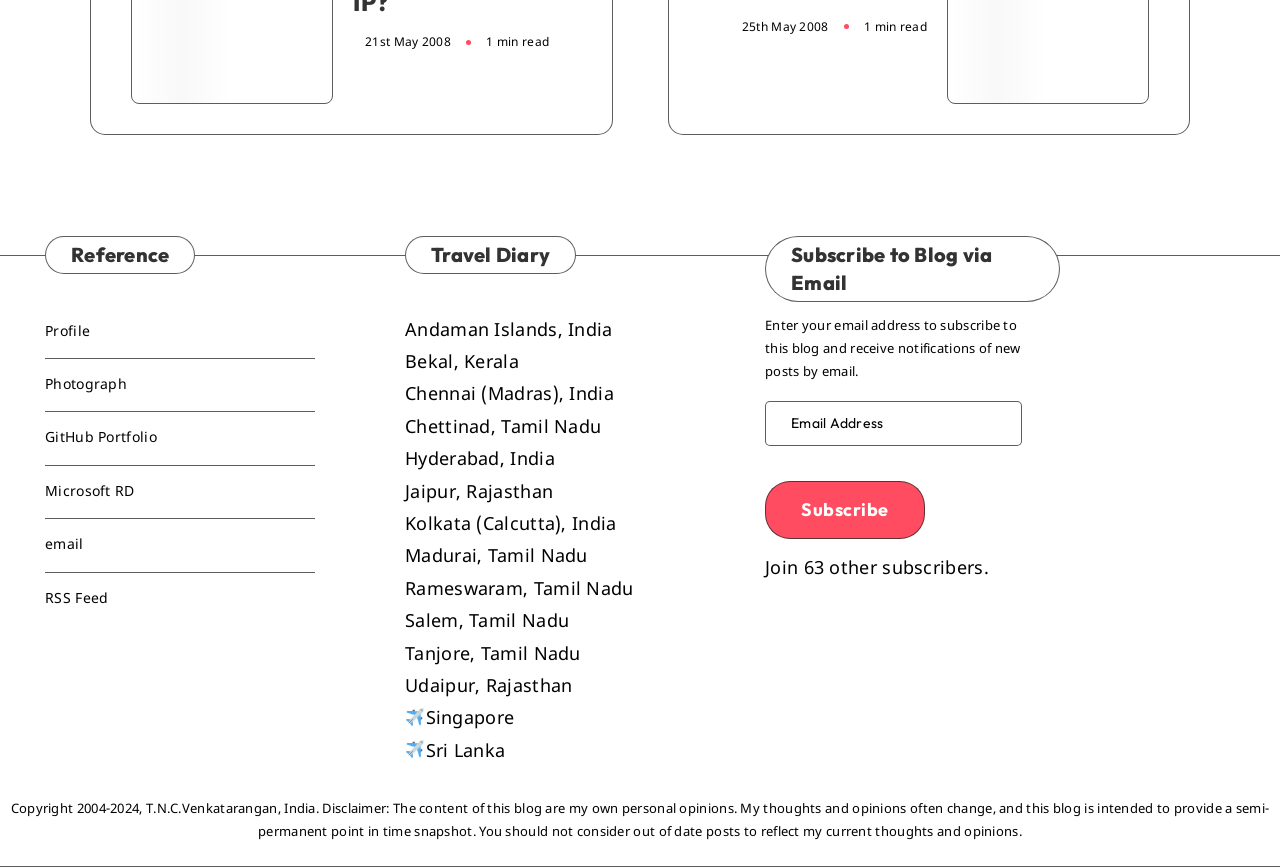Respond with a single word or phrase to the following question:
What is the purpose of the textbox?

Enter email address